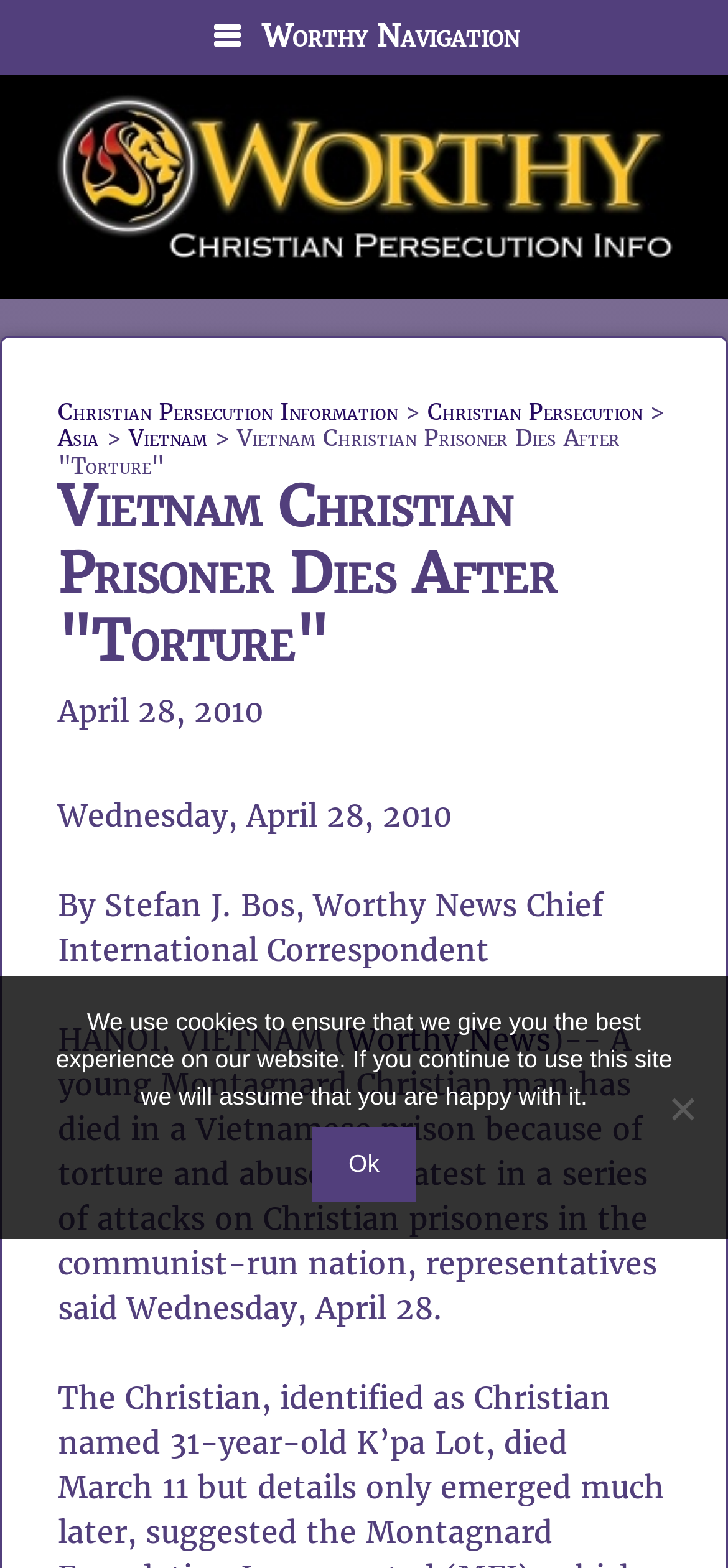Locate the bounding box coordinates of the item that should be clicked to fulfill the instruction: "Visit Christian Persecution Information".

[0.051, 0.105, 0.949, 0.13]